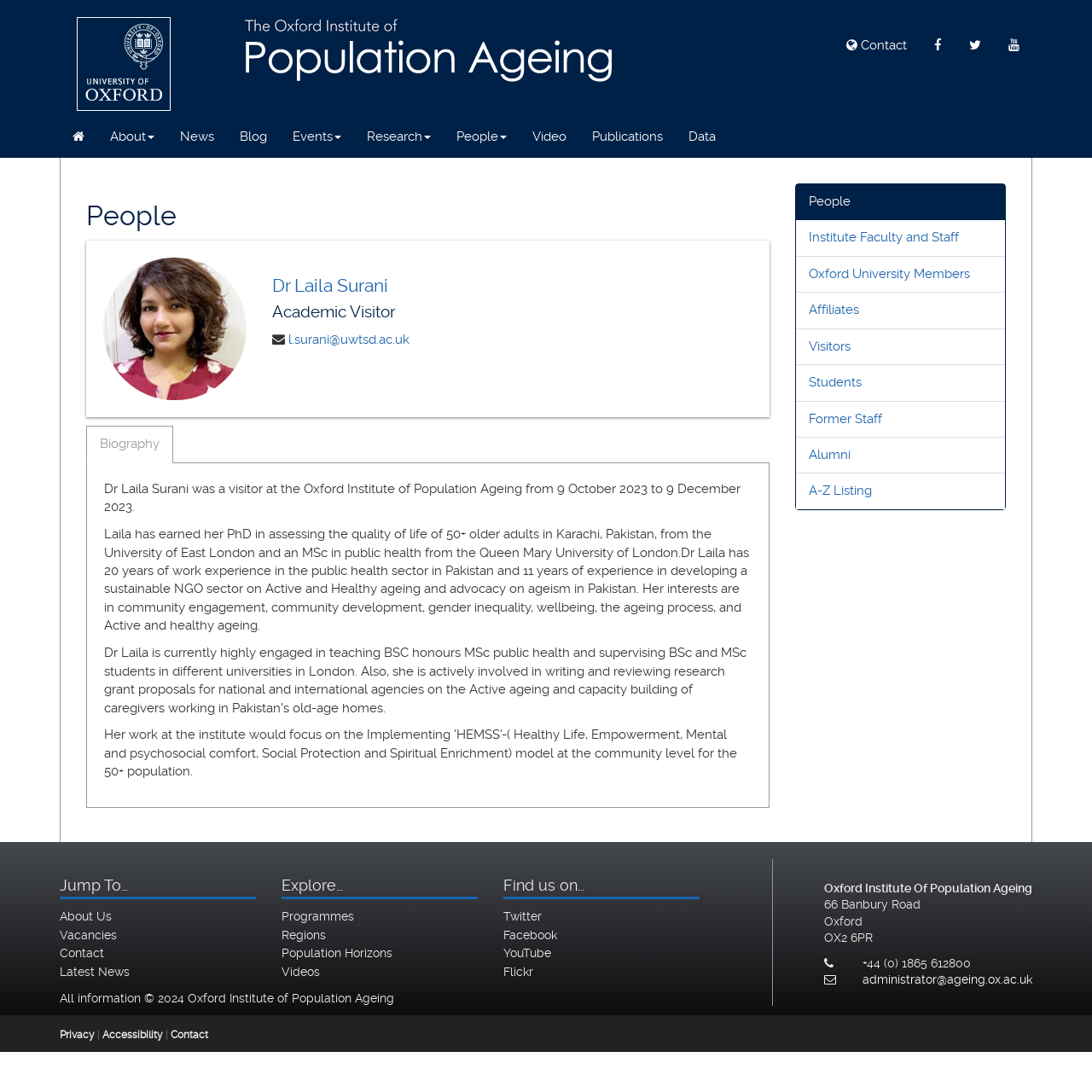Please reply to the following question using a single word or phrase: 
What is the address of the Oxford Institute of Population Ageing?

66 Banbury Road, Oxford, OX2 6PR